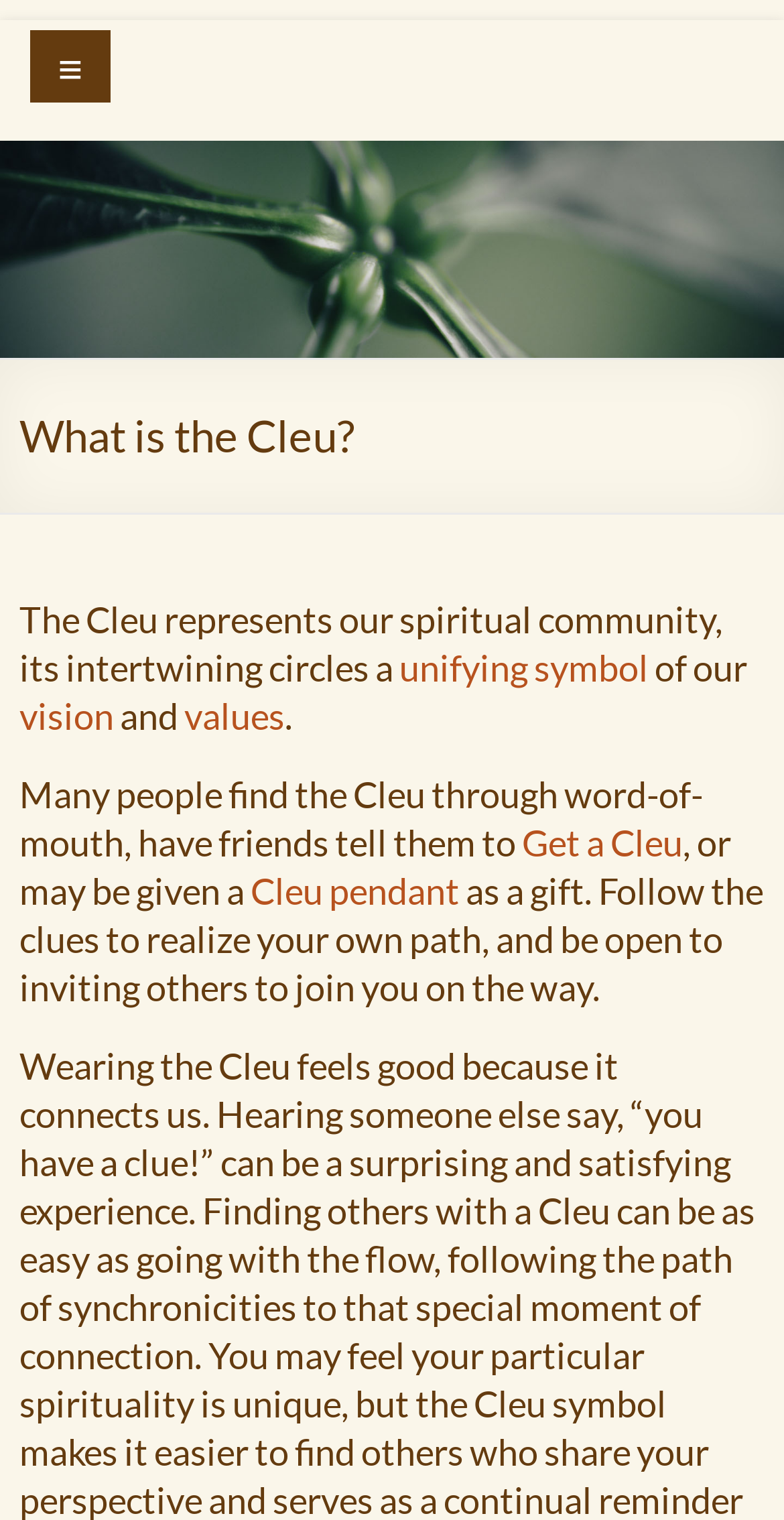Identify the primary heading of the webpage and provide its text.

What is the Cleu?